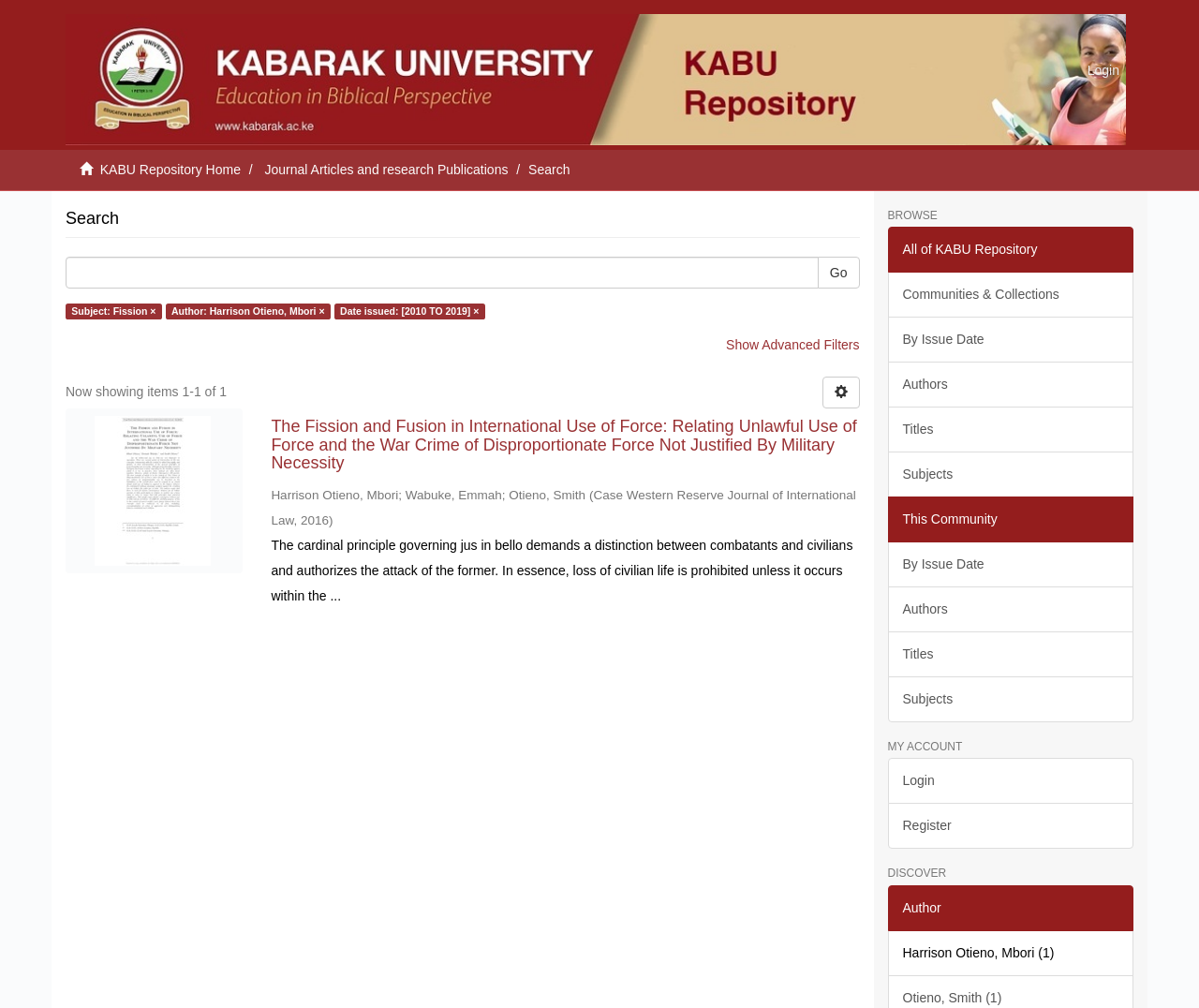Given the element description: "All of KABU Repository", predict the bounding box coordinates of the UI element it refers to, using four float numbers between 0 and 1, i.e., [left, top, right, bottom].

[0.74, 0.225, 0.945, 0.271]